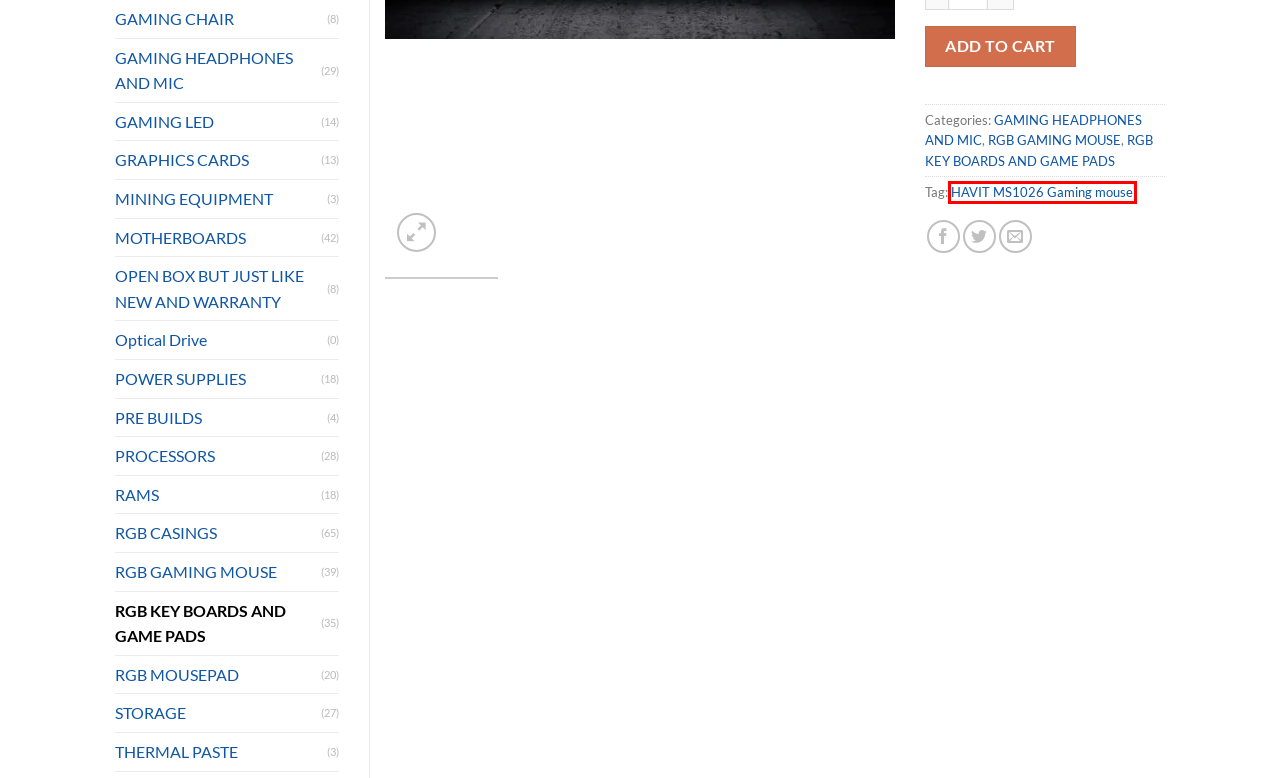Given a screenshot of a webpage with a red bounding box highlighting a UI element, choose the description that best corresponds to the new webpage after clicking the element within the red bounding box. Here are your options:
A. THUNDER GADGET BOX TGB 99 BUDGET COMBO OF 4 IN 1
B. HAVIT MS1026 Gaming mouse Archives - The Gaming Store
C. GAMING LED Archives - The Gaming Store
D. PRE BUILDS Archives - The Gaming Store
E. GRAPHICS CARDS Archives - The Gaming Store
F. ANTEC DF600 DARK LEAGUE BEAUTY WITH STYLE
G. MSI Archives - The Gaming Store
H. PROCESSORS Archives - The Gaming Store

B